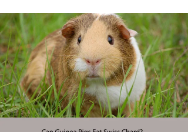What is the guinea pig looking at?
Look at the image and provide a detailed response to the question.

According to the caption, the guinea pig 'looks inquisitively at the viewer', suggesting that it is directly looking at the person viewing the image.